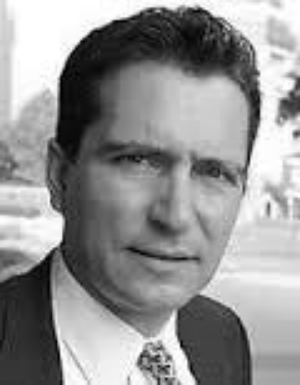Give a one-word or phrase response to the following question: What is the tone of Tony Castro's expression?

Serious